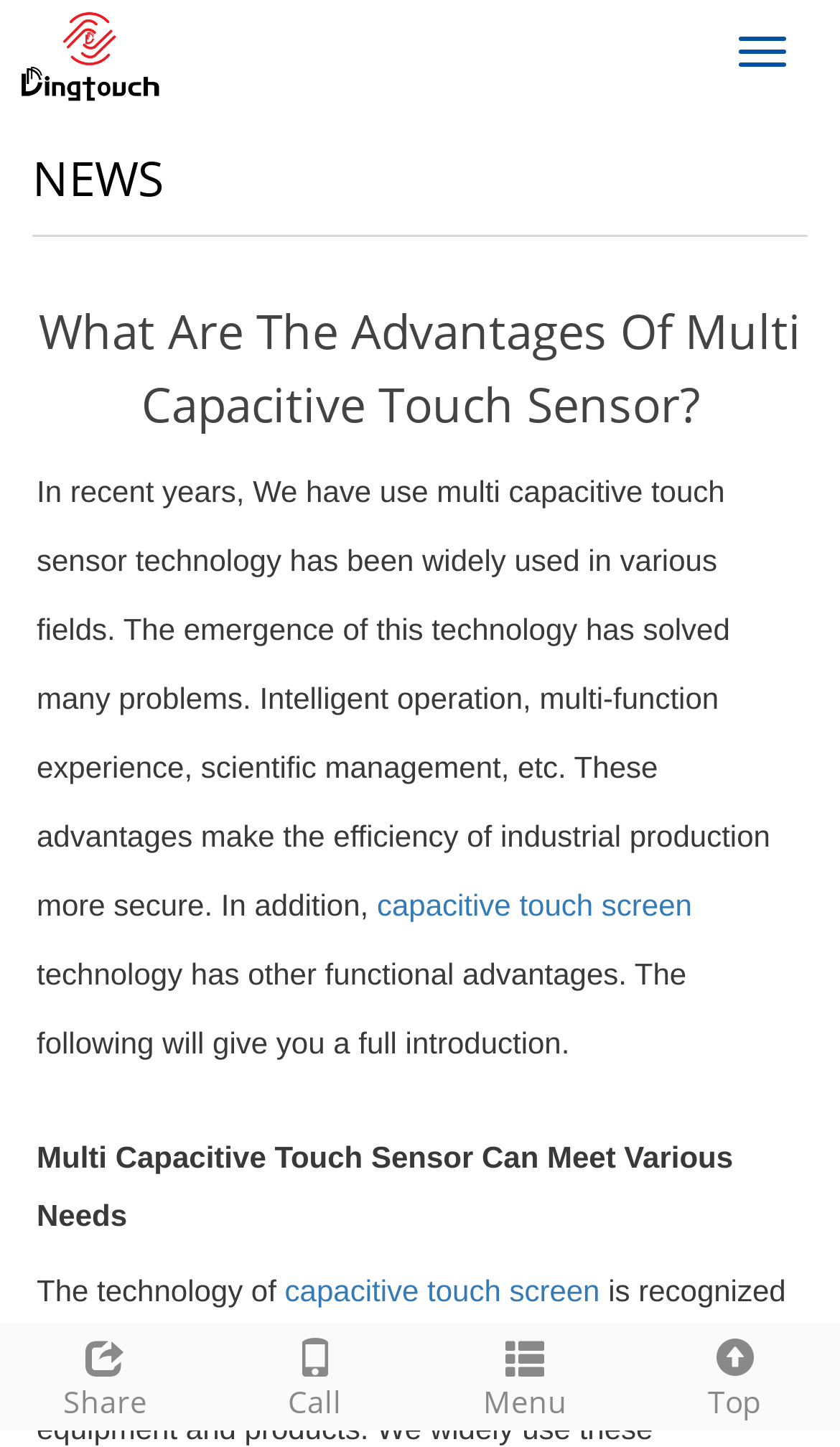What is the purpose of the multi capacitive touch sensor technology?
Utilize the image to construct a detailed and well-explained answer.

I found the purpose of the technology by reading the StaticText element which mentions that the technology makes the efficiency of industrial production more secure.